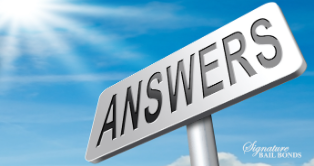Give a meticulous account of what the image depicts.

The image features a prominent street sign displaying the word "ANSWERS" in bold capital letters, suggesting a focal point for seeking information or guidance. The sign is set against a bright blue sky illuminated by sunlight, evoking a sense of clarity and hope. In the bottom right corner, the logo for "Signature Bail Bonds" is elegantly presented, reinforcing the theme of support and assistance. This visual encapsulates the commitment of Signature Bail Bonds in providing clarity and answers to those navigating the bail process, highlighting their role as a resource in challenging times.